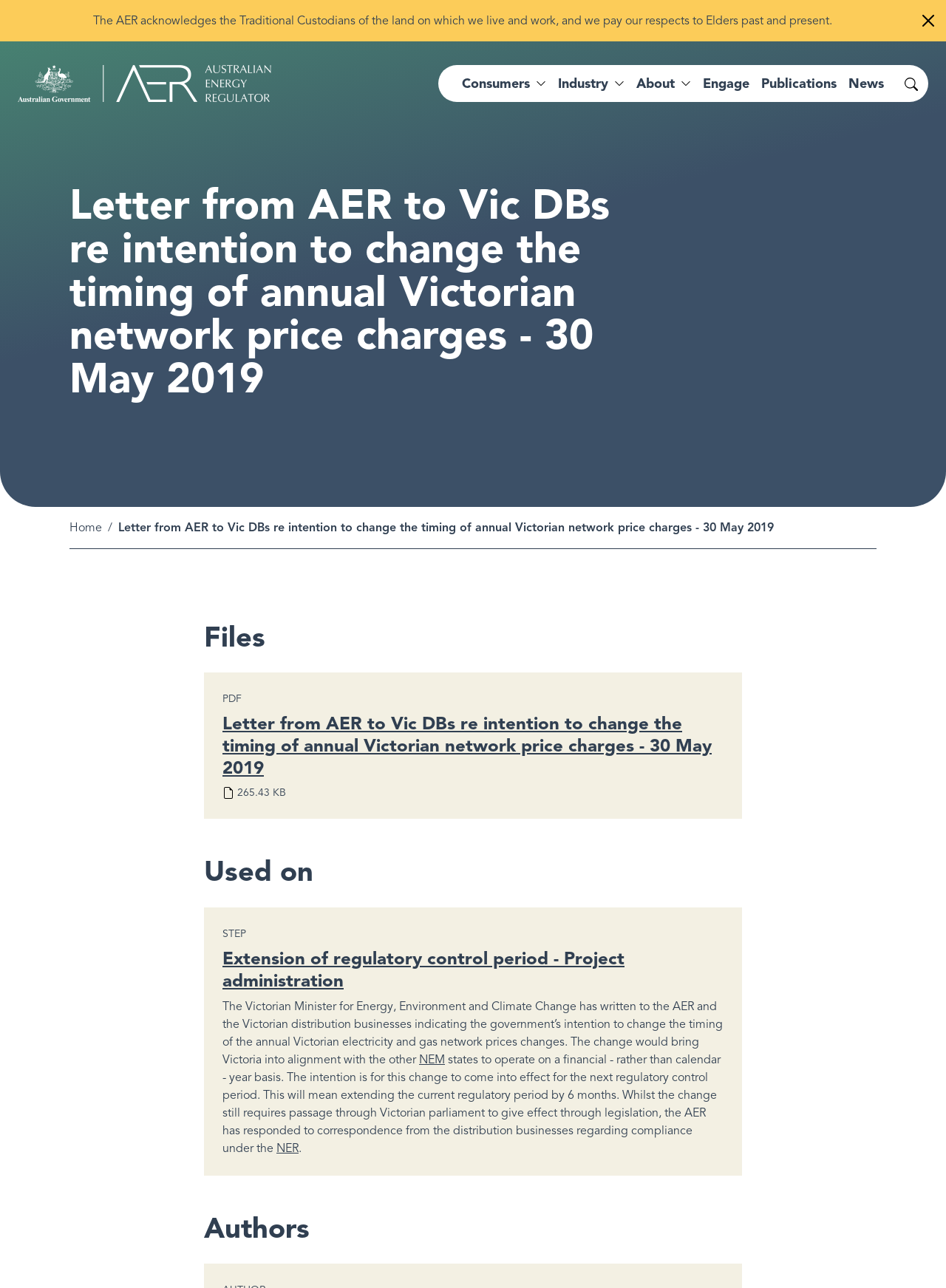Determine the bounding box of the UI element mentioned here: "Back to top". The coordinates must be in the format [left, top, right, bottom] with values ranging from 0 to 1.

[0.938, 0.688, 0.984, 0.723]